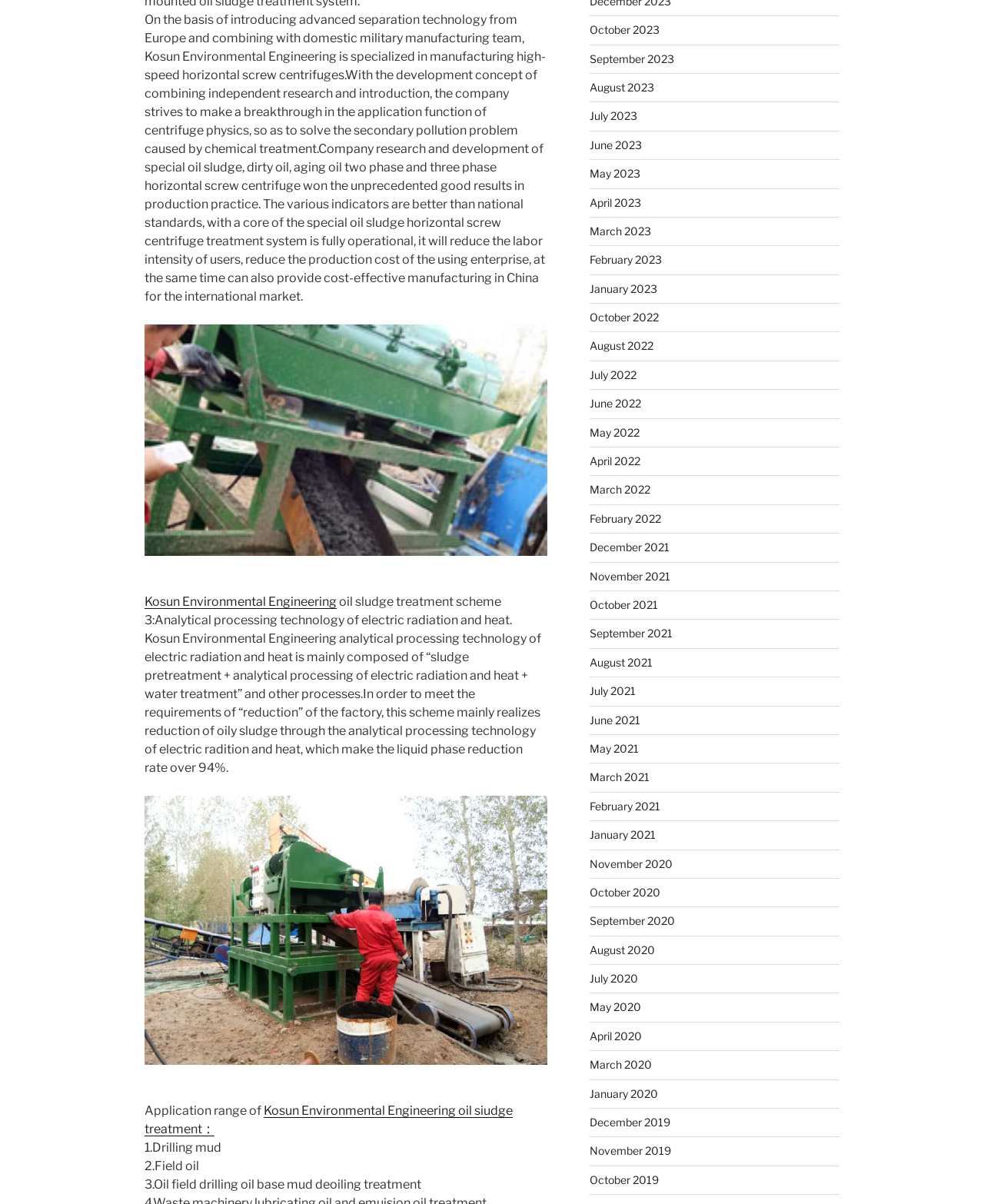Provide the bounding box coordinates of the HTML element described by the text: "April 2022". The coordinates should be in the format [left, top, right, bottom] with values between 0 and 1.

[0.599, 0.377, 0.65, 0.388]